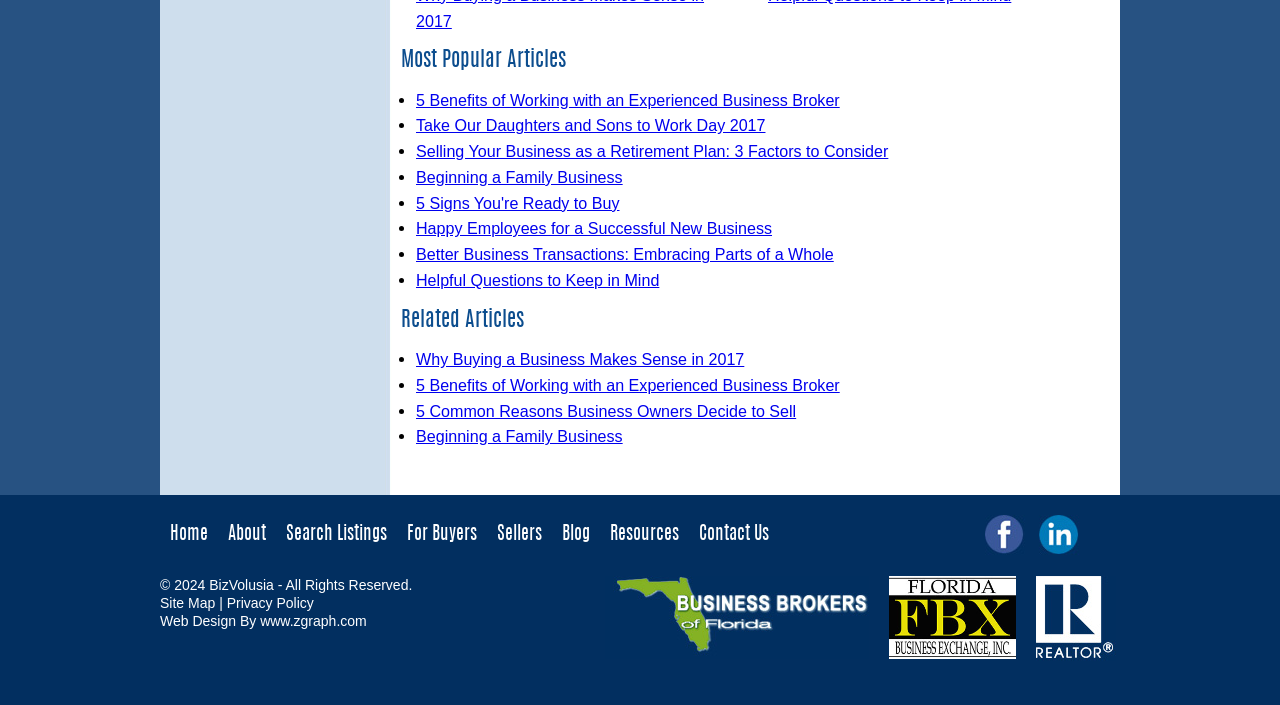Given the description "Beginning a Family Business", determine the bounding box of the corresponding UI element.

[0.325, 0.606, 0.486, 0.632]